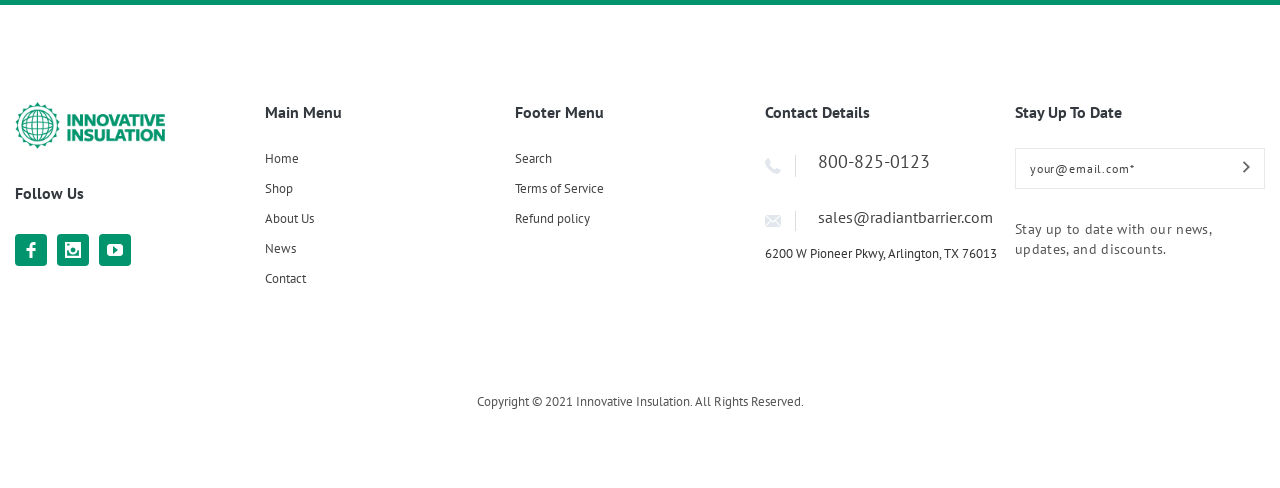Can you determine the bounding box coordinates of the area that needs to be clicked to fulfill the following instruction: "Click the 'Contact Us' link"?

None